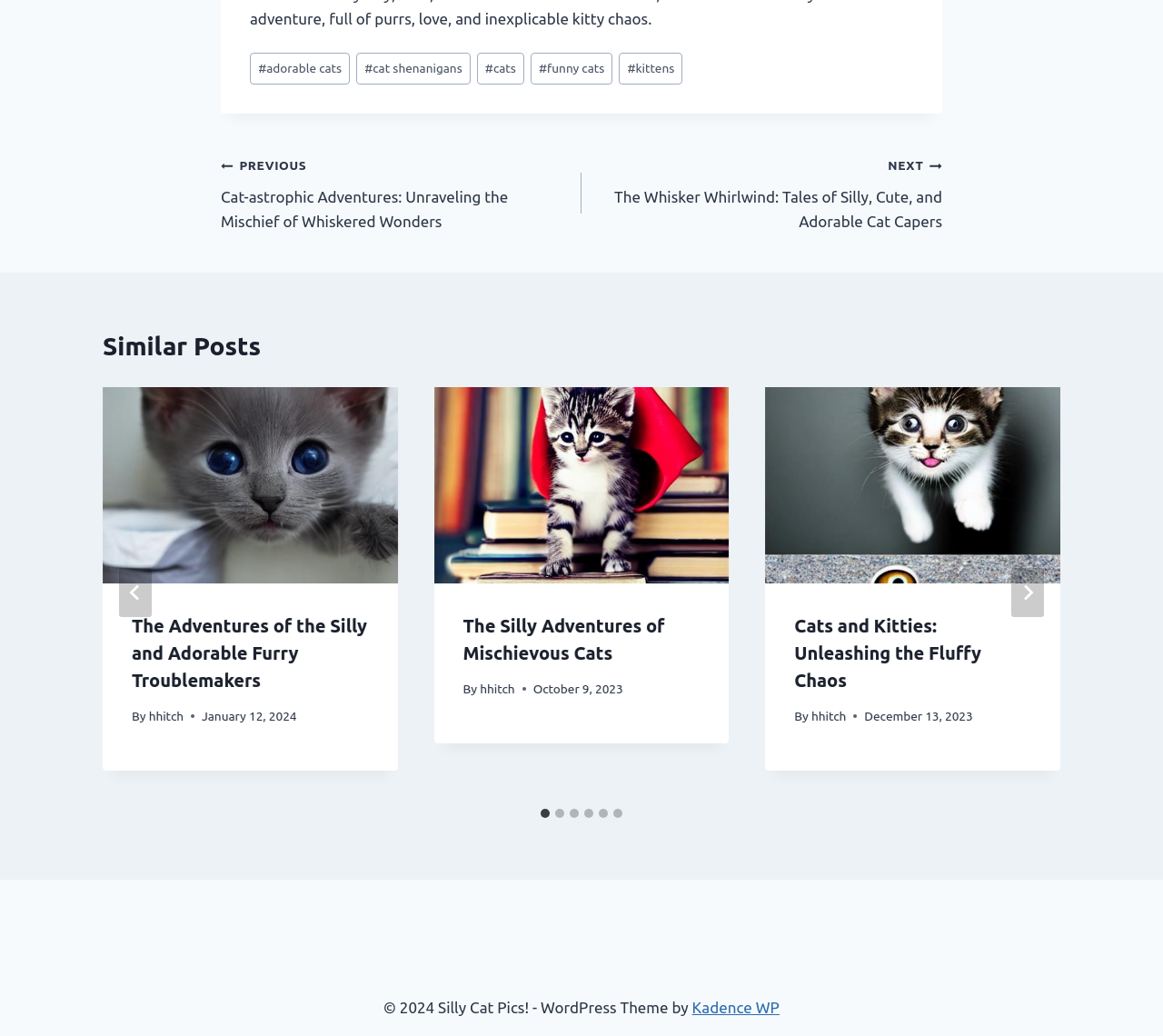What is the purpose of the 'Go to last slide' button?
Please look at the screenshot and answer in one word or a short phrase.

to navigate to the last slide